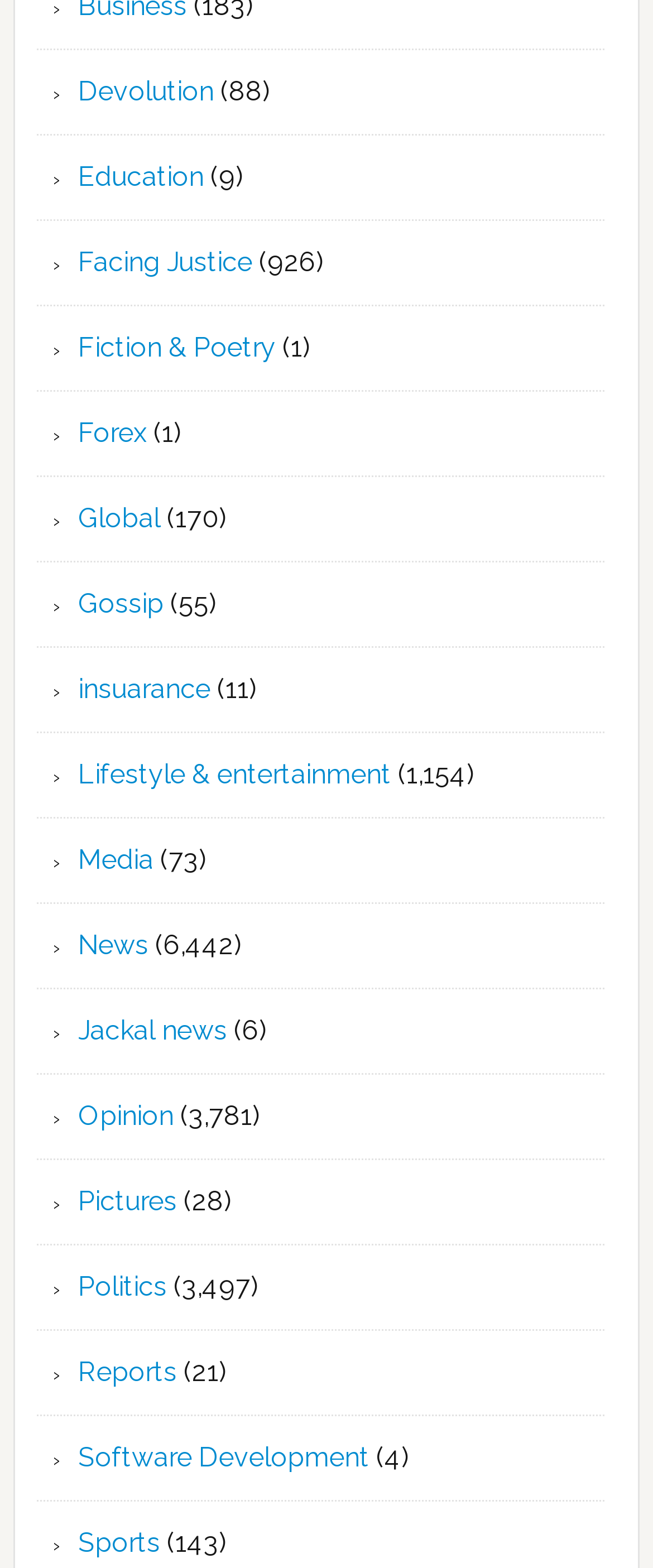Indicate the bounding box coordinates of the element that needs to be clicked to satisfy the following instruction: "Learn about dumpster rental services". The coordinates should be four float numbers between 0 and 1, i.e., [left, top, right, bottom].

None